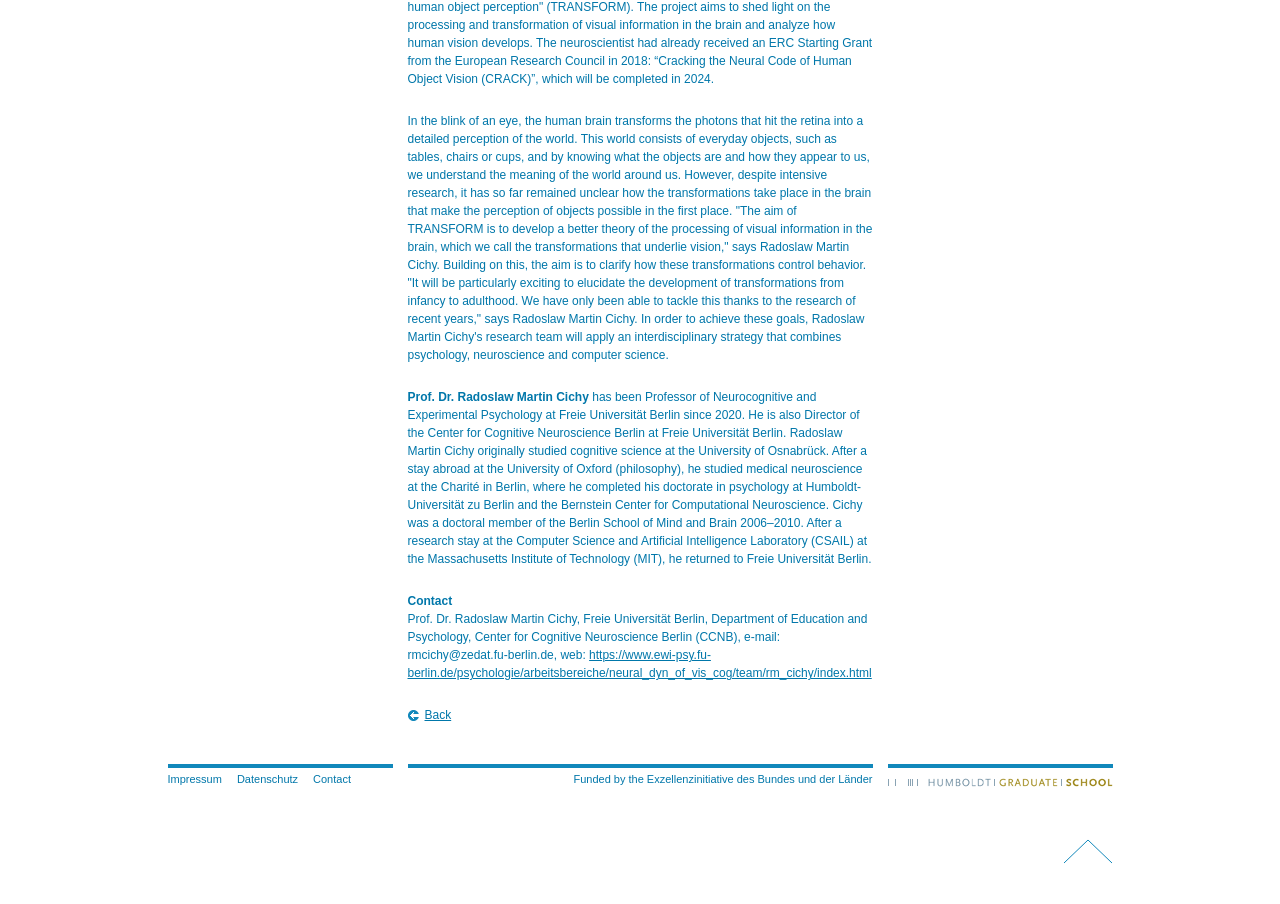Locate the bounding box of the UI element with the following description: "Impressum".

[0.131, 0.856, 0.173, 0.869]